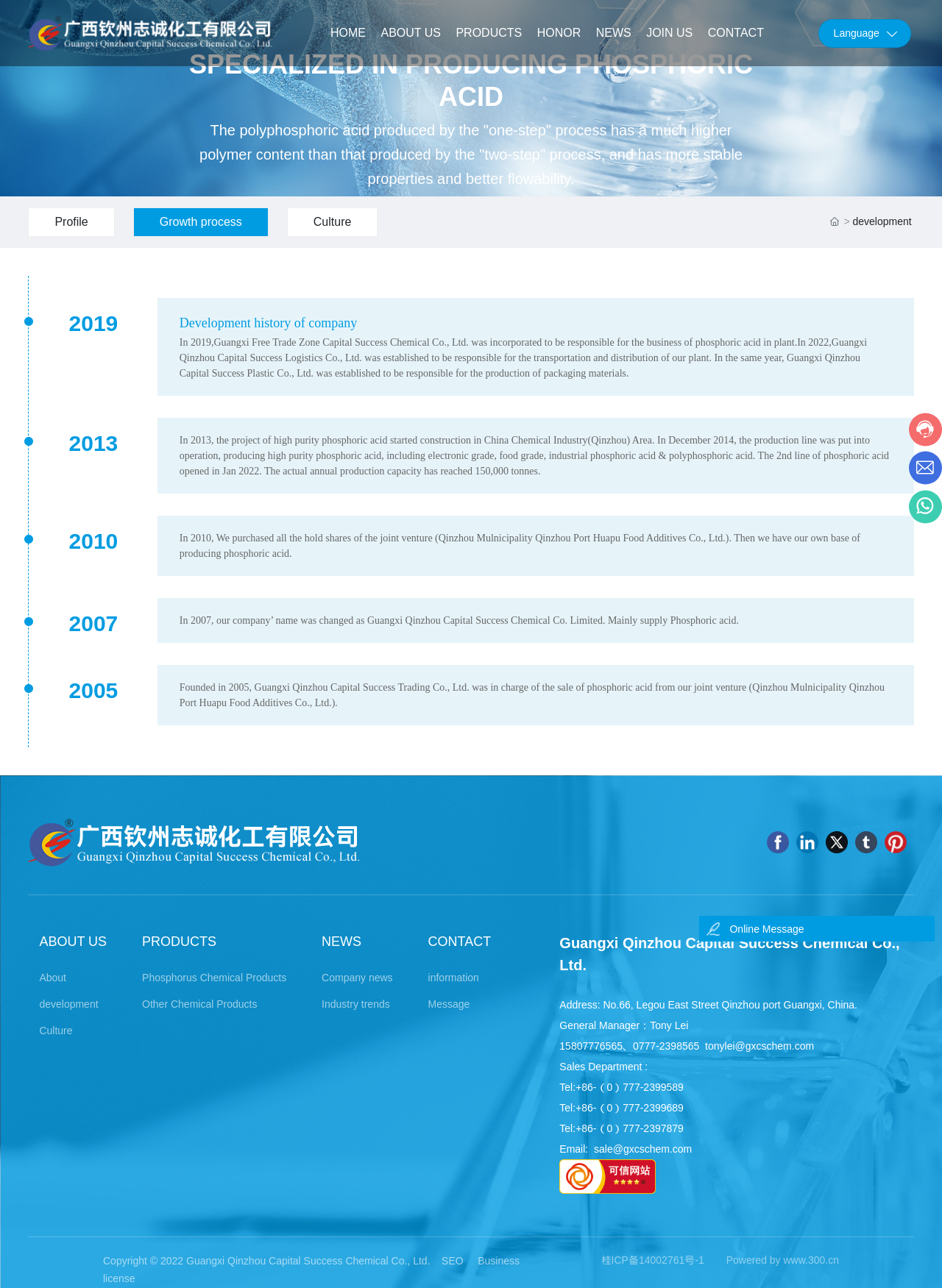Bounding box coordinates are specified in the format (top-left x, top-left y, bottom-right x, bottom-right y). All values are floating point numbers bounded between 0 and 1. Please provide the bounding box coordinate of the region this sentence describes: How To Start A Business

None